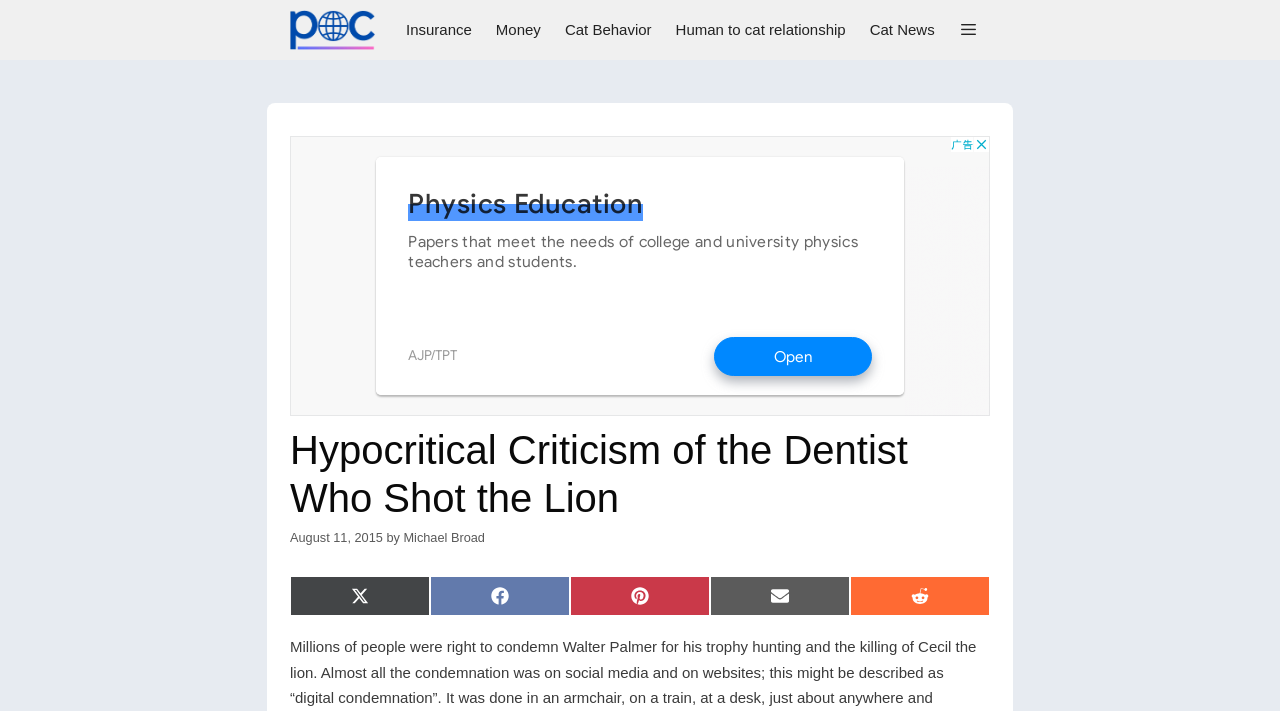Respond with a single word or phrase for the following question: 
What is the date of the article?

August 11, 2015